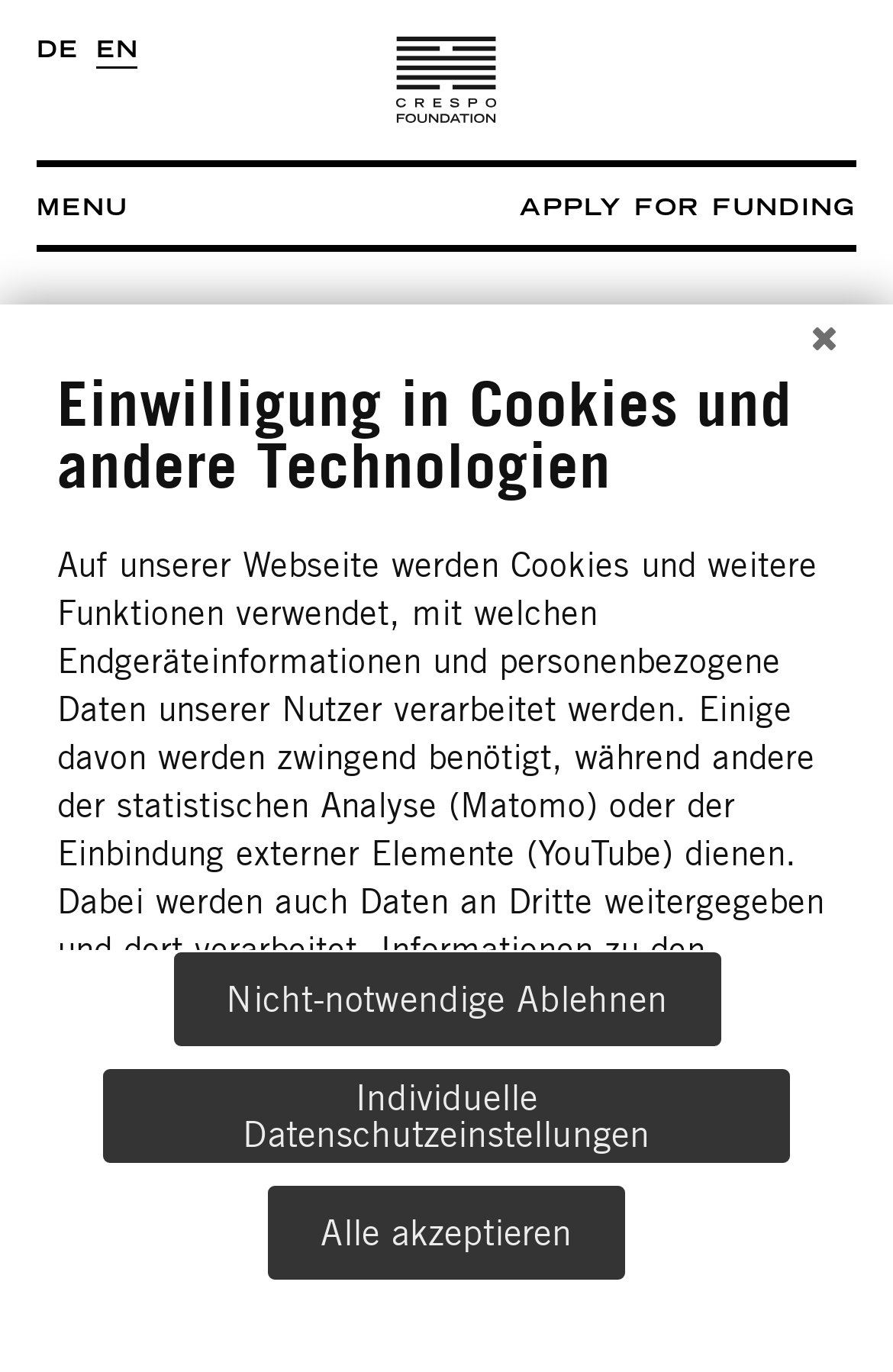Please find the bounding box coordinates of the element that you should click to achieve the following instruction: "Open the menu". The coordinates should be presented as four float numbers between 0 and 1: [left, top, right, bottom].

[0.041, 0.128, 0.144, 0.171]